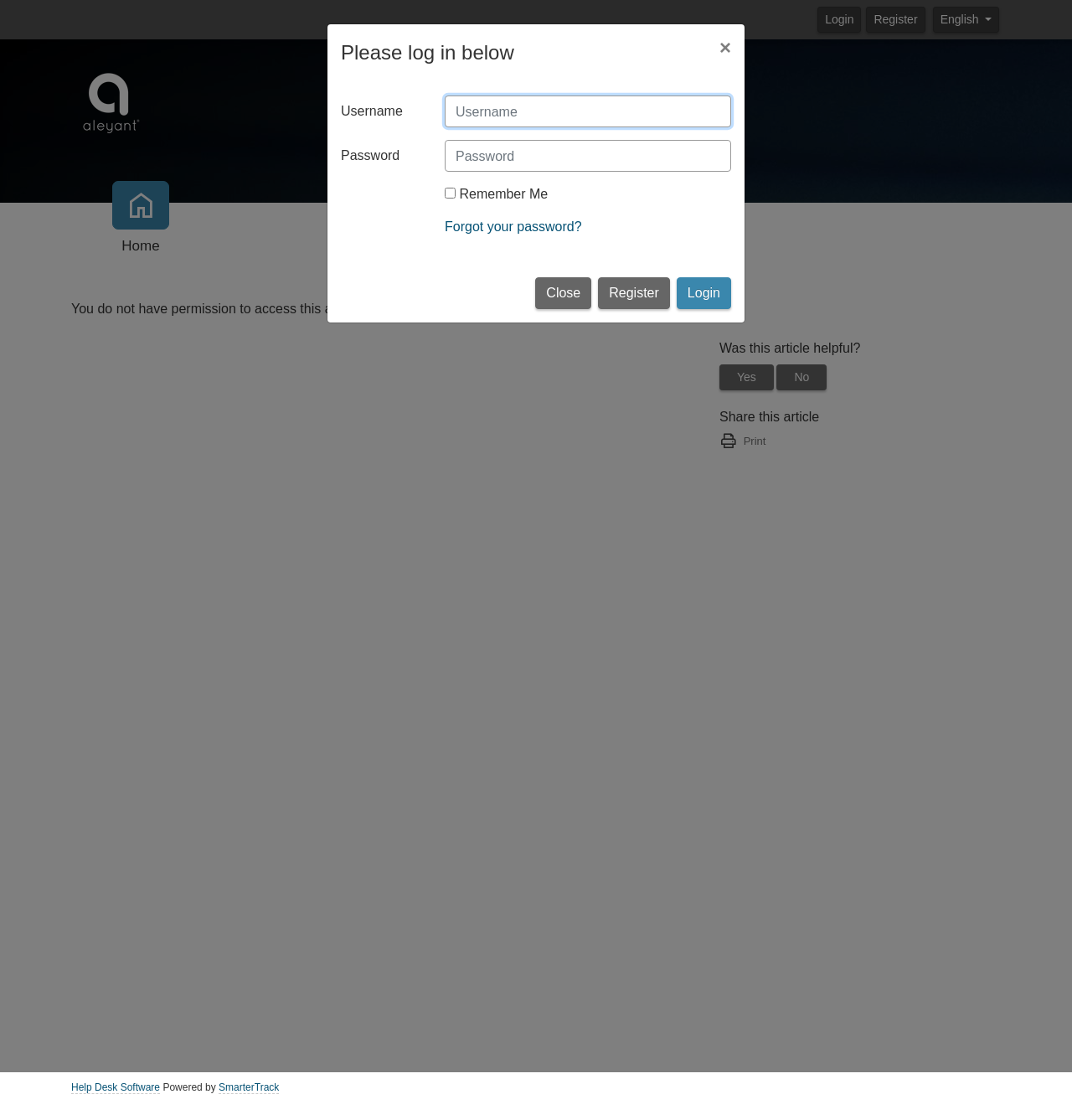What is the position of the 'Register' link relative to the 'Login' button?
Please answer the question with as much detail and depth as you can.

According to the bounding box coordinates, the 'Register' link has a higher x1 value than the 'Login' button, which means it is positioned to the right of the button.